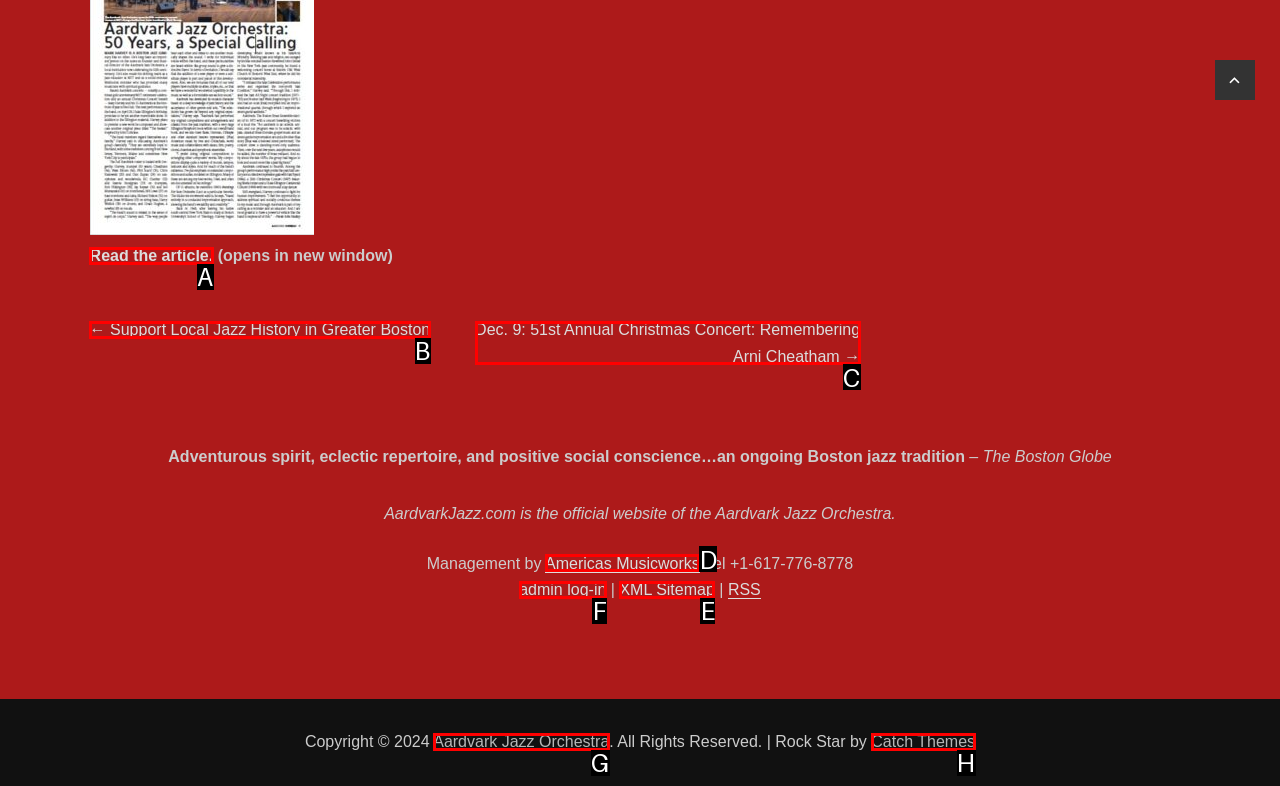Determine which option you need to click to execute the following task: Log in as admin. Provide your answer as a single letter.

F